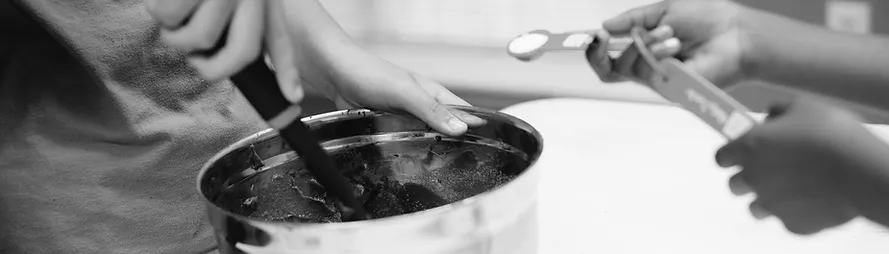Give a meticulous account of what the image depicts.

In this engaging black-and-white image, children are actively participating in a cooking class, embodying the collaborative spirit of Homemade Hope's nutrition education program. One child can be seen using a spatula to mix ingredients in a large, metallic bowl, while another child, holding a measuring spoon, is poised to add precisely measured ingredients. This moment captures not only the hands-on learning experience but also the joy of teamwork and culinary exploration among the students. The setting conveys a warm, inviting atmosphere, highlighting the importance of teaching children essential cooking skills, fostering their understanding of healthy food choices, and encouraging community bonding through shared meals.